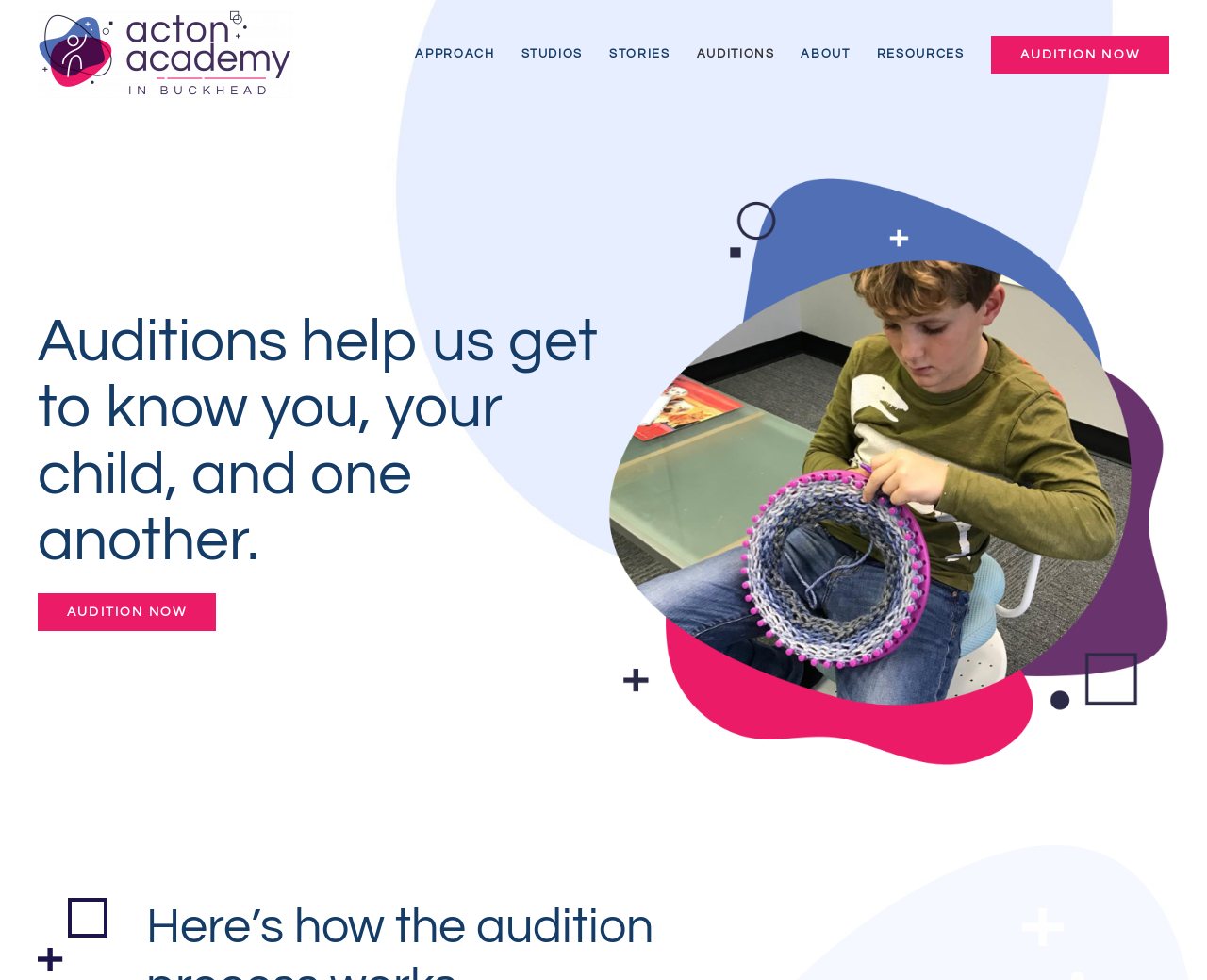Please provide a brief answer to the following inquiry using a single word or phrase:
How many 'AUDITION NOW' buttons are on the page?

2